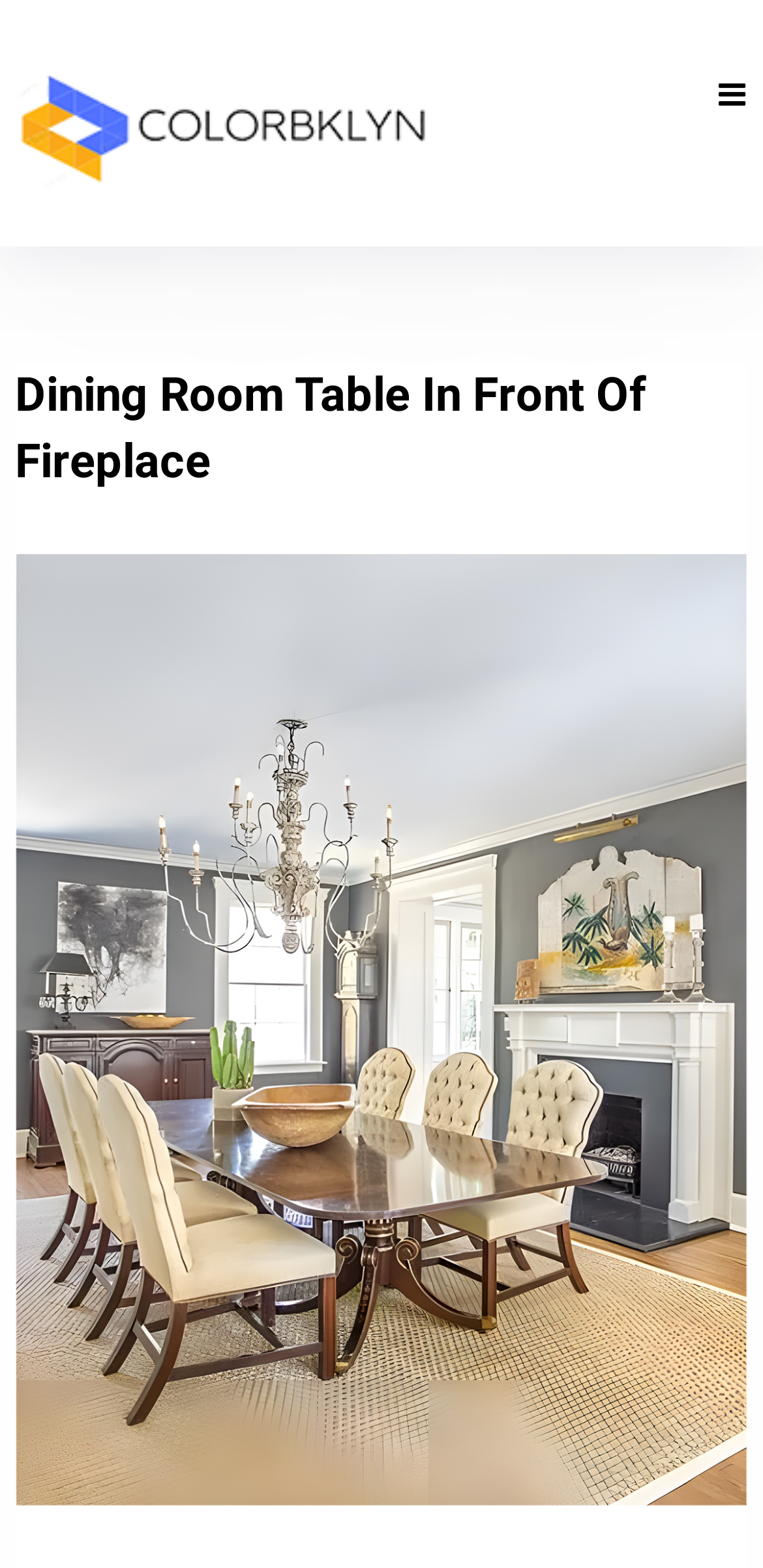Is there a fireplace in the room?
By examining the image, provide a one-word or phrase answer.

Yes